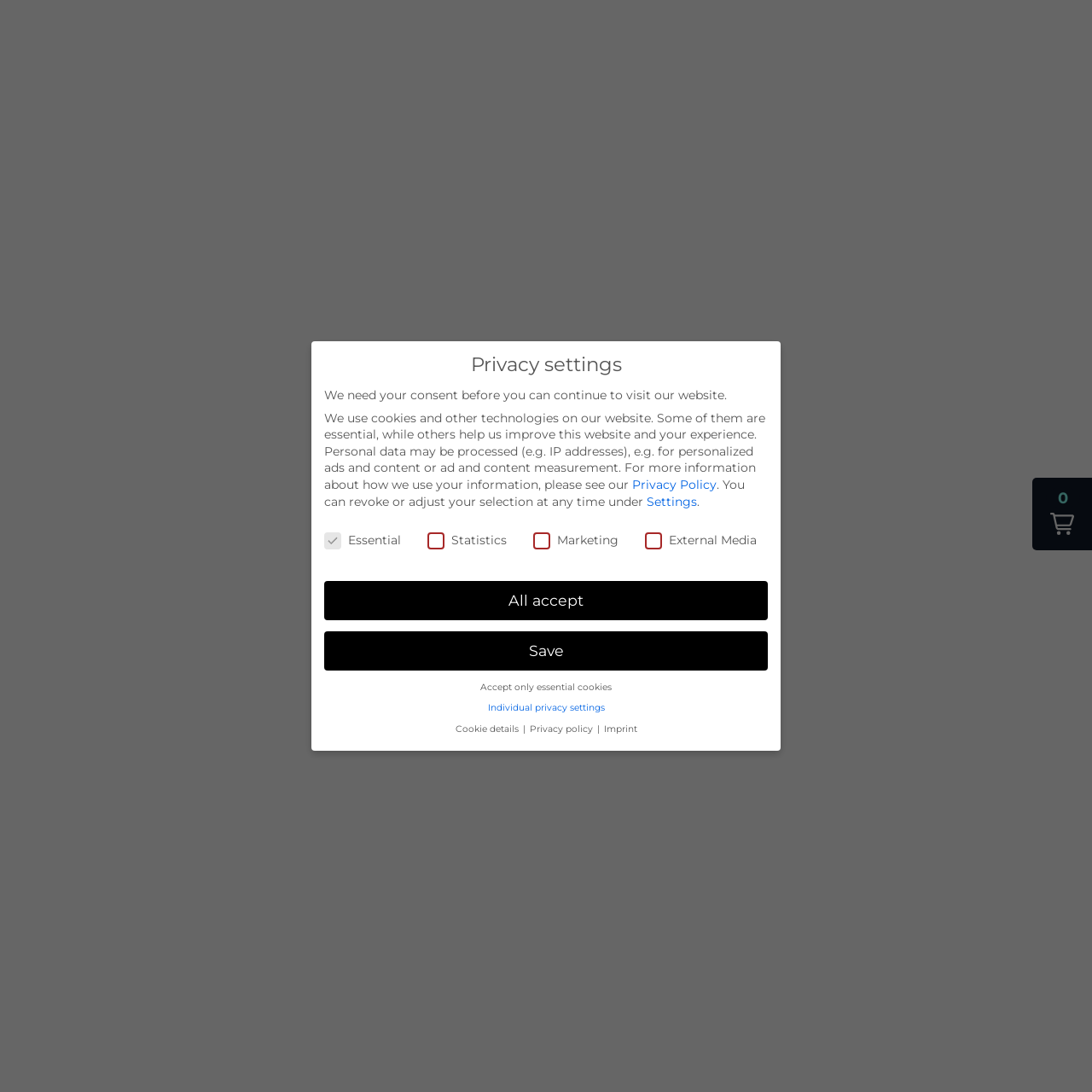Articulate a detailed summary of the webpage's content and design.

The webpage is focused on Haptic Feedback 2.0, with a heading "Haptic Feedback 2.0 for immersive sound | Feelbelt" at the top. Below this heading, there is a section dedicated to privacy settings, which includes a heading "Privacy settings" and several paragraphs of text explaining the use of cookies and other technologies on the website. 

The text explains that personal data may be processed for personalized ads and content, and provides a link to the "Privacy Policy" for more information. There is also an option to revoke or adjust the selection at any time under "Settings". 

Below the text, there is a group of checkboxes labeled "Essential", "Statistics", "Marketing", and "External Media", allowing users to customize their privacy settings. 

To the right of the checkboxes, there are several buttons, including "All accept", "Save", "Accept only essential cookies", "Individual privacy settings", "Cookie details", "Privacy policy", and "Imprint". 

At the bottom right of the page, there is a button labeled "0" and an image, although the image does not have a descriptive text.